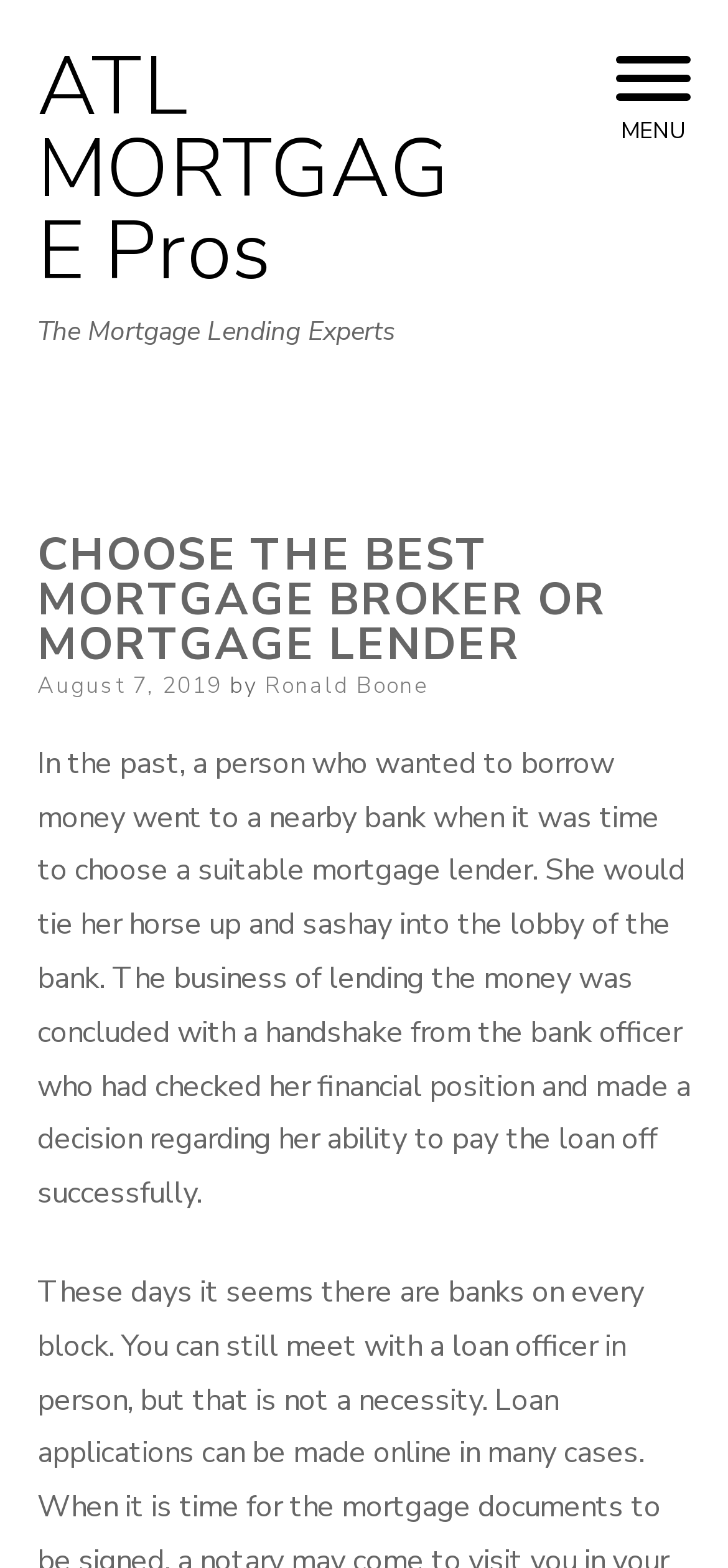From the screenshot, find the bounding box of the UI element matching this description: "title="iPropertyManagement.com"". Supply the bounding box coordinates in the form [left, top, right, bottom], each a float between 0 and 1.

None